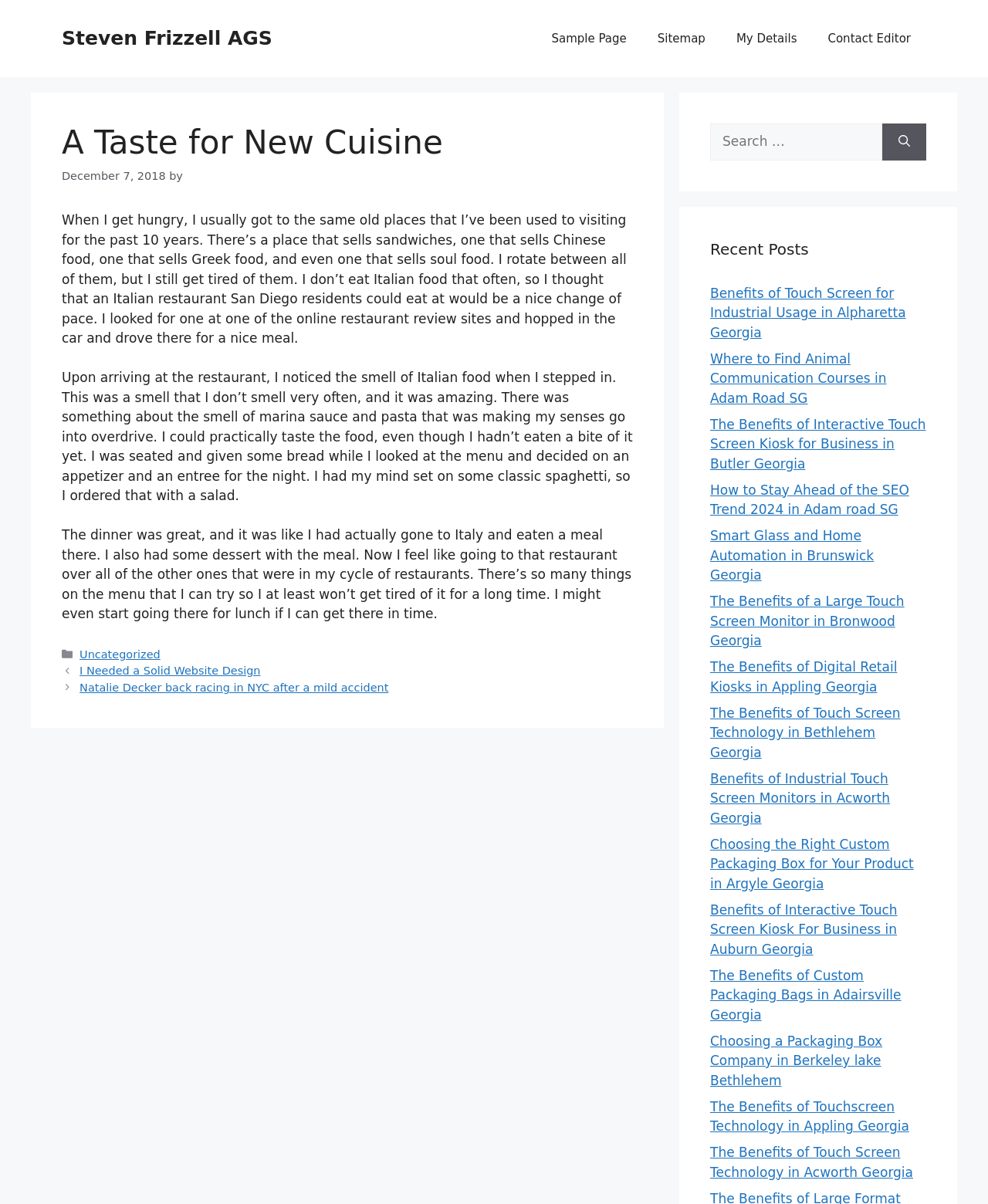Is there a search function on the page?
Analyze the screenshot and provide a detailed answer to the question.

I looked at the complementary section and found a search box with a 'Search' button, which indicates that there is a search function on the page.